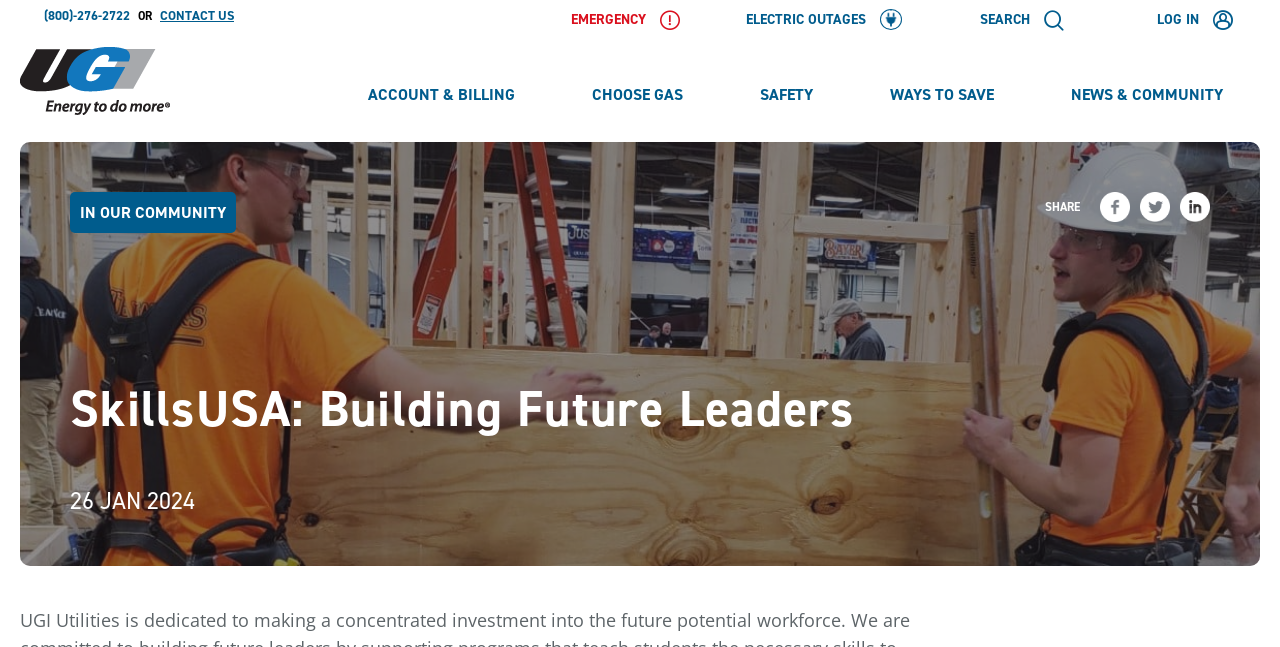Please locate the UI element described by "parent_node: SHARE" and provide its bounding box coordinates.

[0.891, 0.297, 0.914, 0.343]